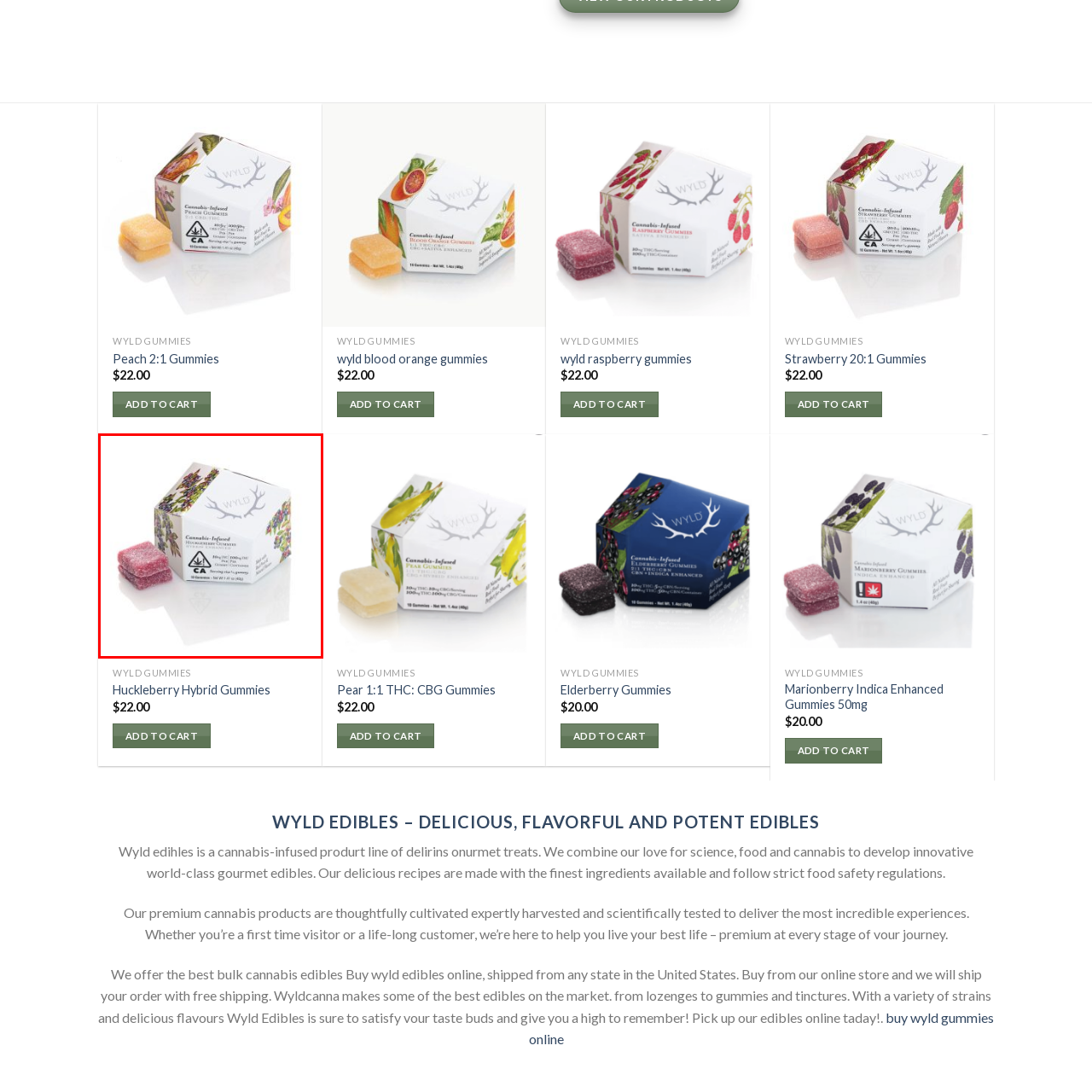Pay attention to the image inside the red rectangle, What is the name of the edibles line? Answer briefly with a single word or phrase.

Wyld Edibles